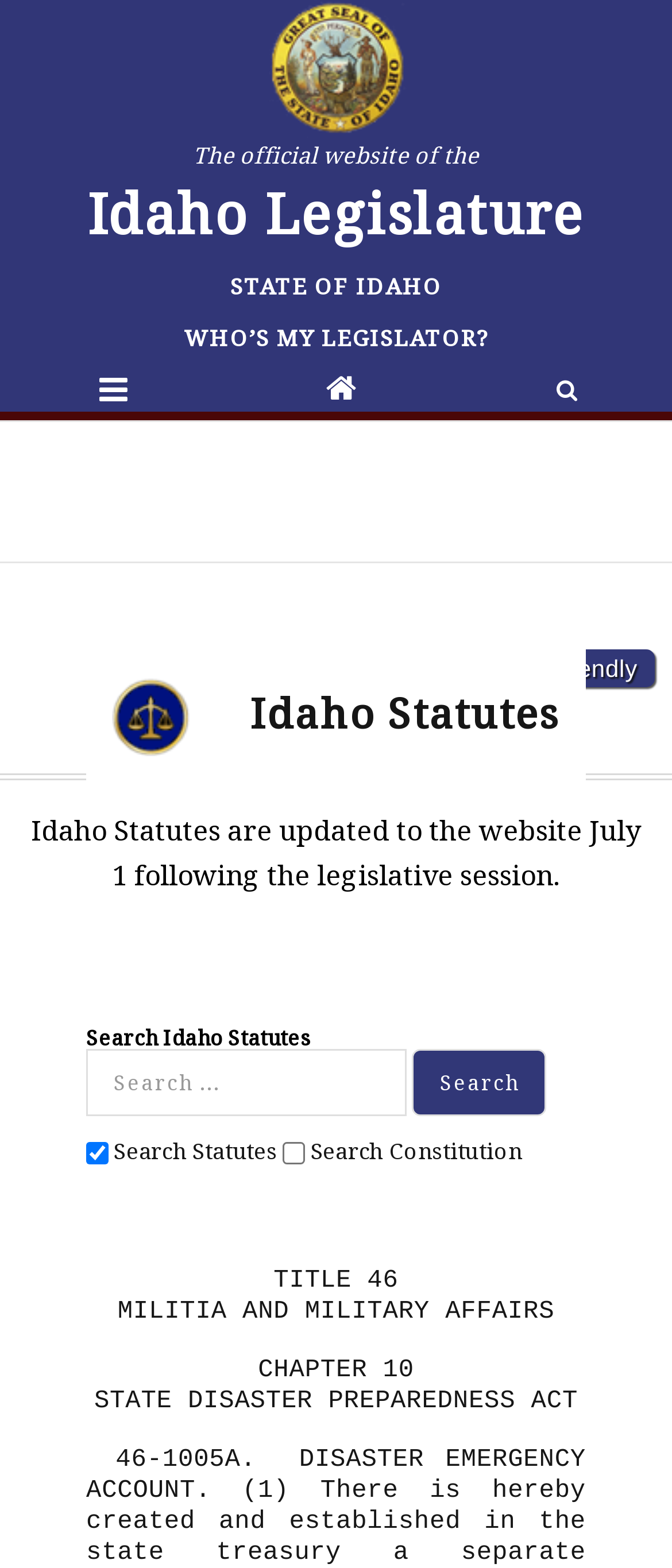Please specify the bounding box coordinates of the clickable region necessary for completing the following instruction: "Visit the official website of the Idaho Legislature". The coordinates must consist of four float numbers between 0 and 1, i.e., [left, top, right, bottom].

[0.129, 0.0, 0.871, 0.161]